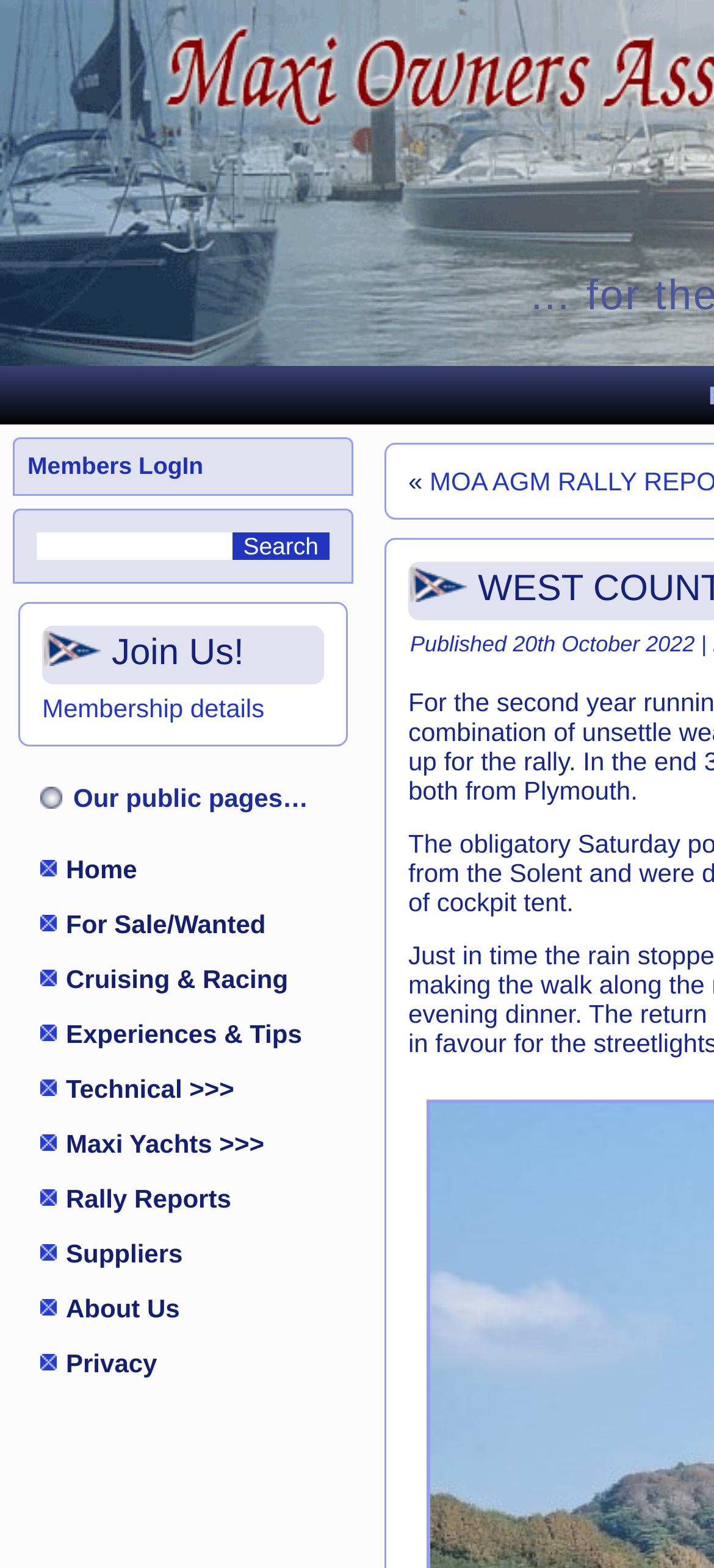What is the text of the StaticText element above the 'Membership details' link?
From the screenshot, supply a one-word or short-phrase answer.

Join Us!